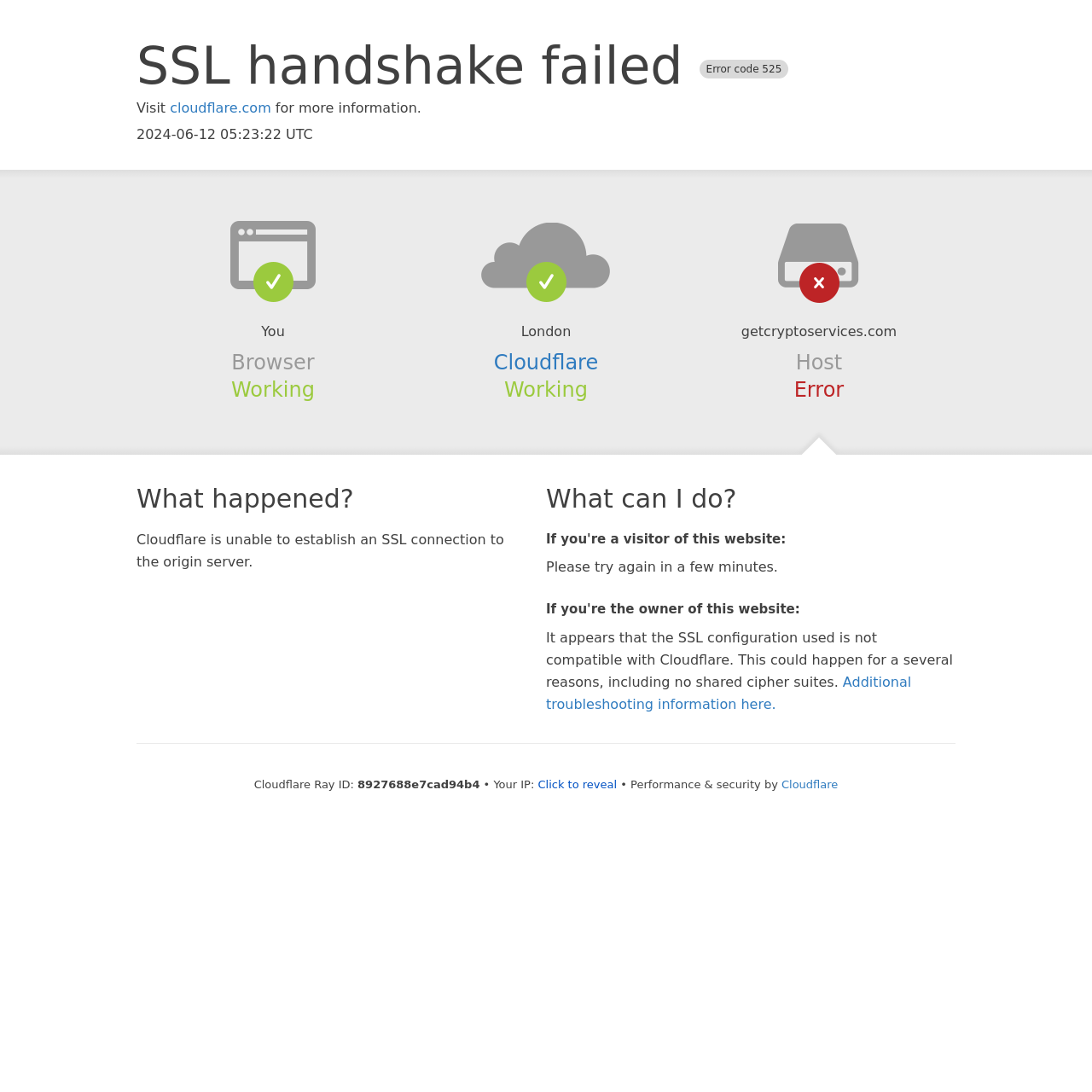What is the current status of the browser?
Using the picture, provide a one-word or short phrase answer.

Working